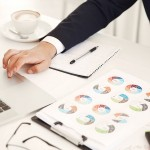Could you please study the image and provide a detailed answer to the question:
What is the main theme of the image?

The image showcases a professional setting with objects related to data analysis, organization, and personal comfort, which collectively represent the essence of modern marketing strategies, particularly in persuading customers and engaging them at opportune moments.